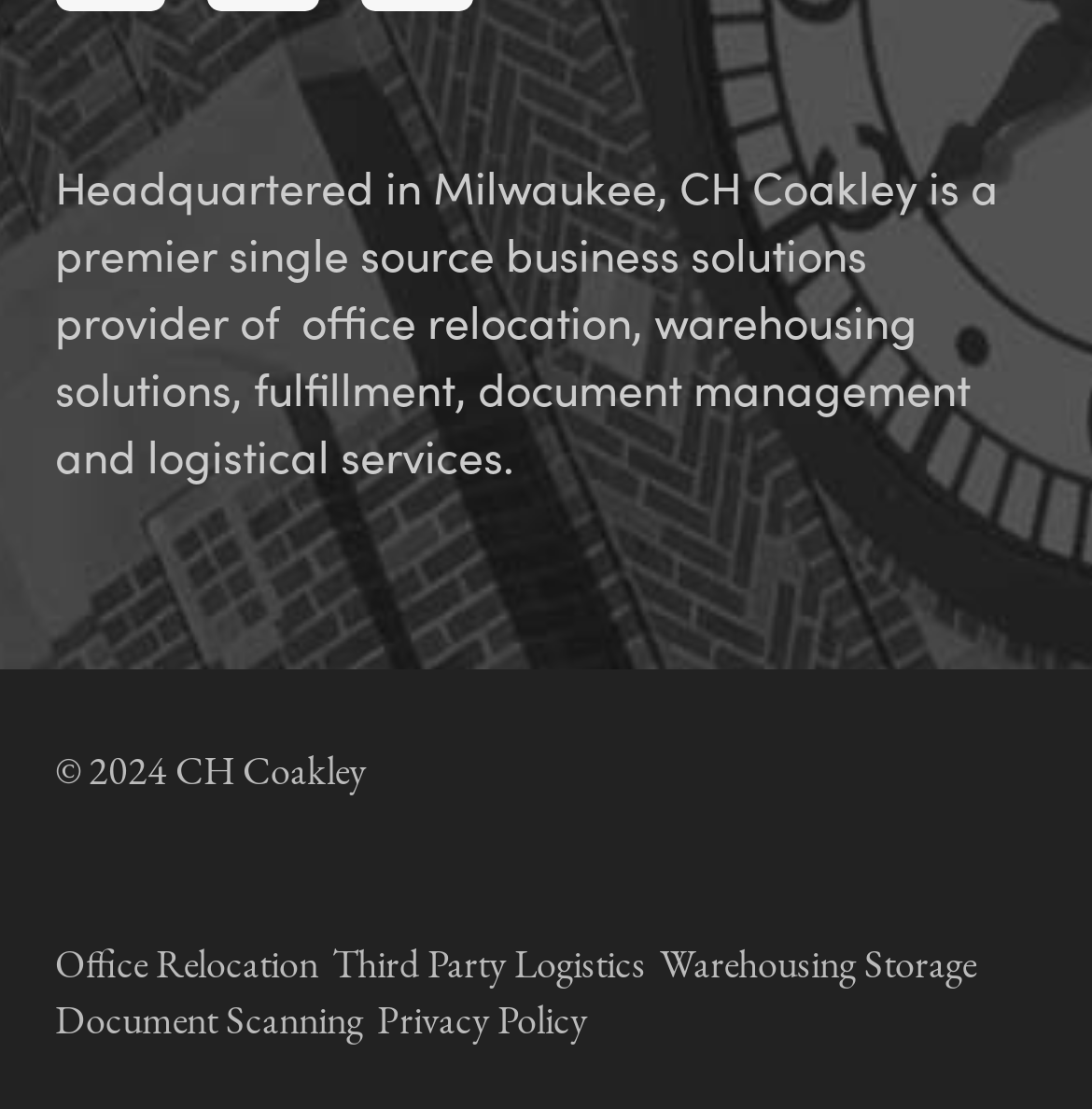Provide a brief response in the form of a single word or phrase:
What is the last service mentioned in the footer menu?

Privacy Policy